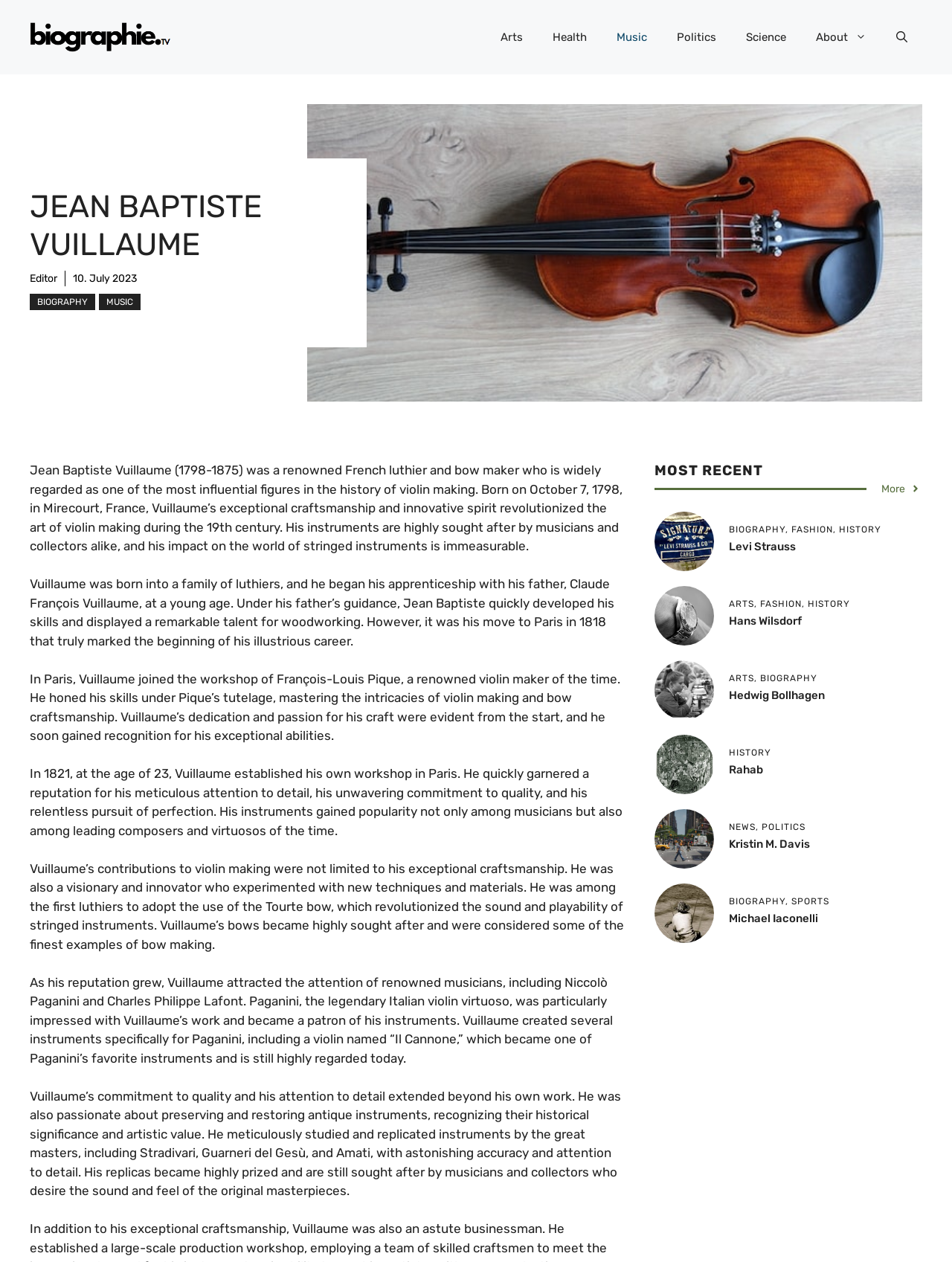Pinpoint the bounding box coordinates of the area that must be clicked to complete this instruction: "View the biography of Levi Strauss".

[0.688, 0.422, 0.75, 0.434]